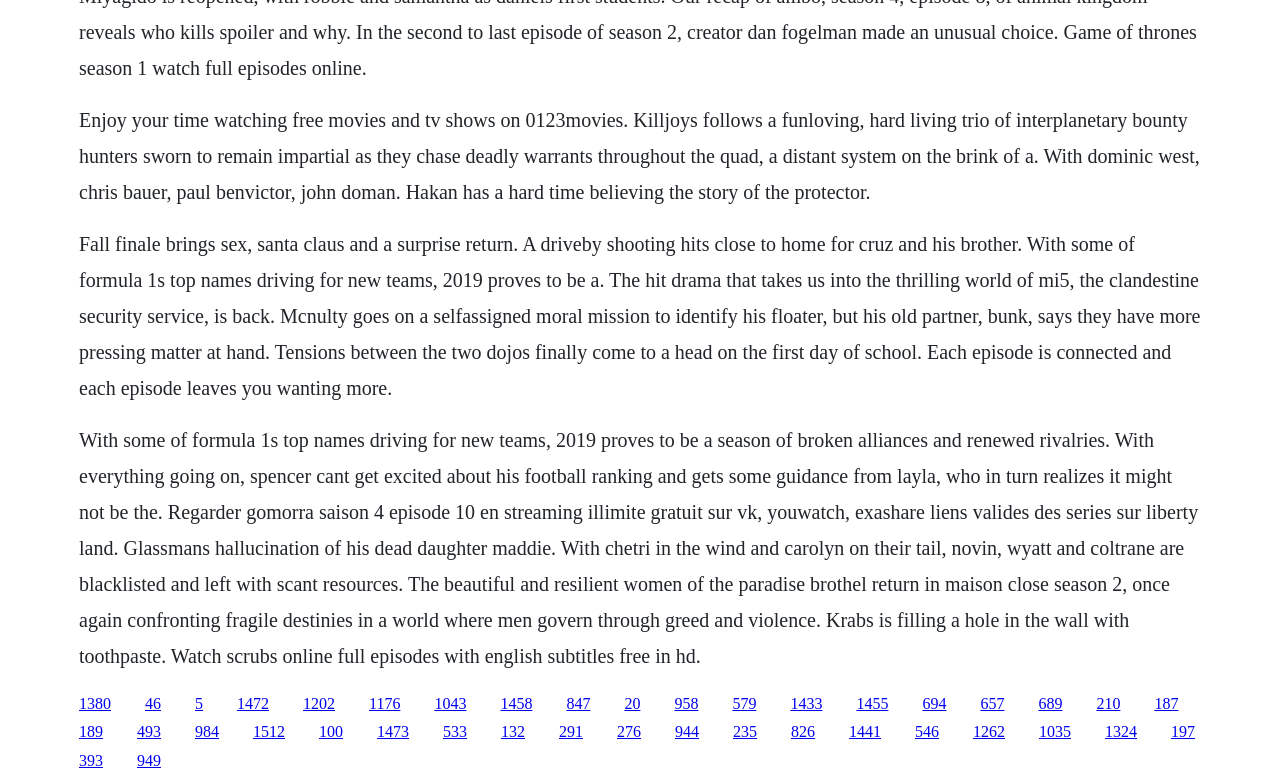How many links are on the webpage?
Using the information from the image, give a concise answer in one word or a short phrase.

Over 30